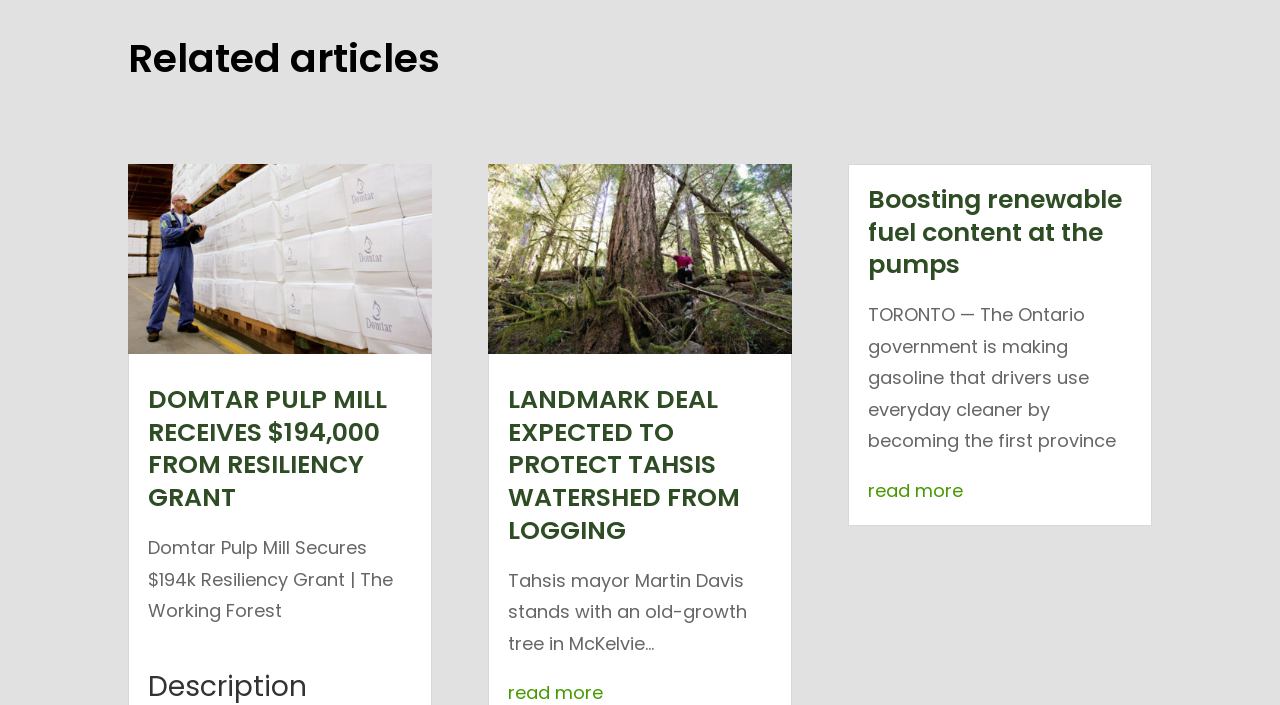Answer the question briefly using a single word or phrase: 
What is the purpose of the Ontario government's action?

Making gasoline cleaner